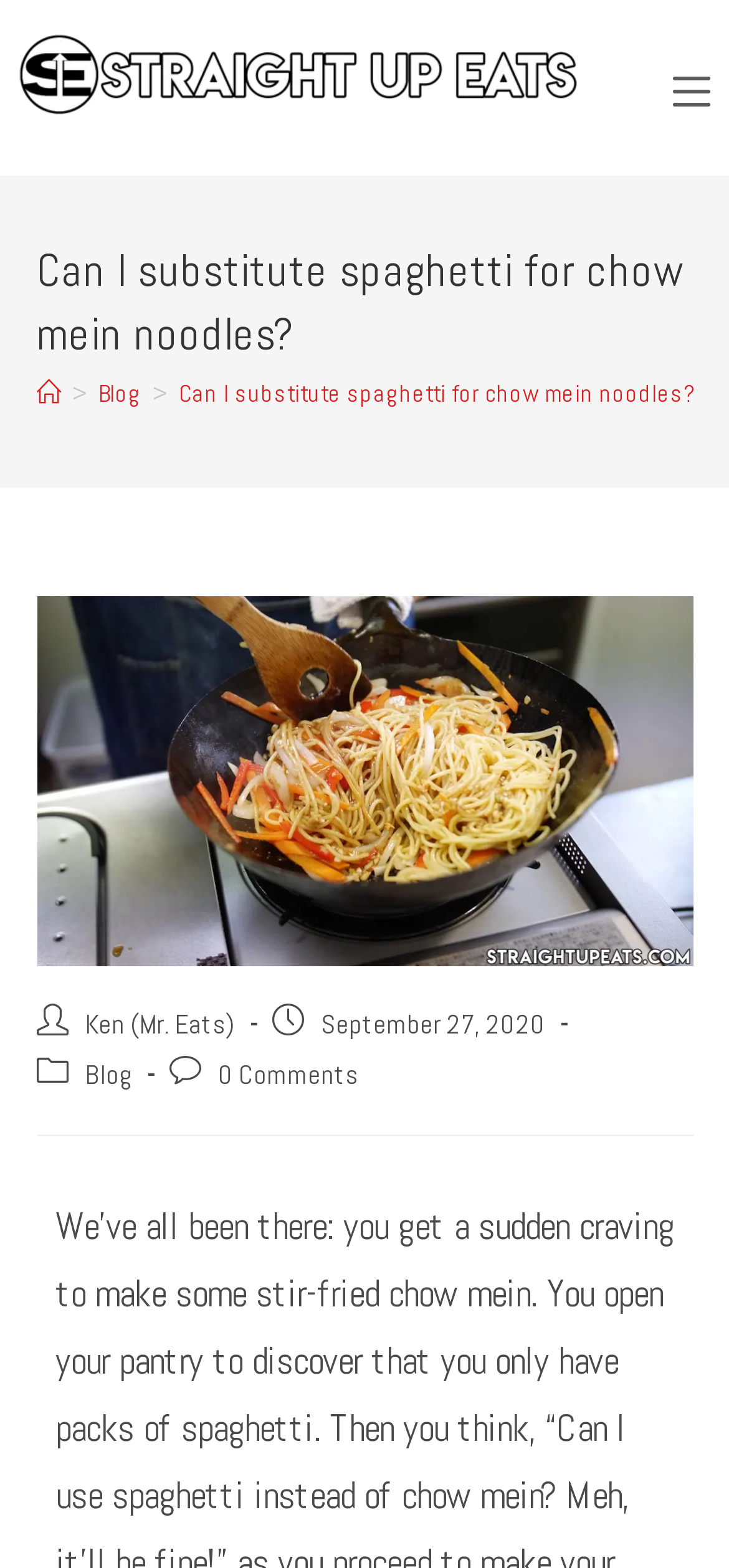Identify the title of the webpage and provide its text content.

Can I substitute spaghetti for chow mein noodles?